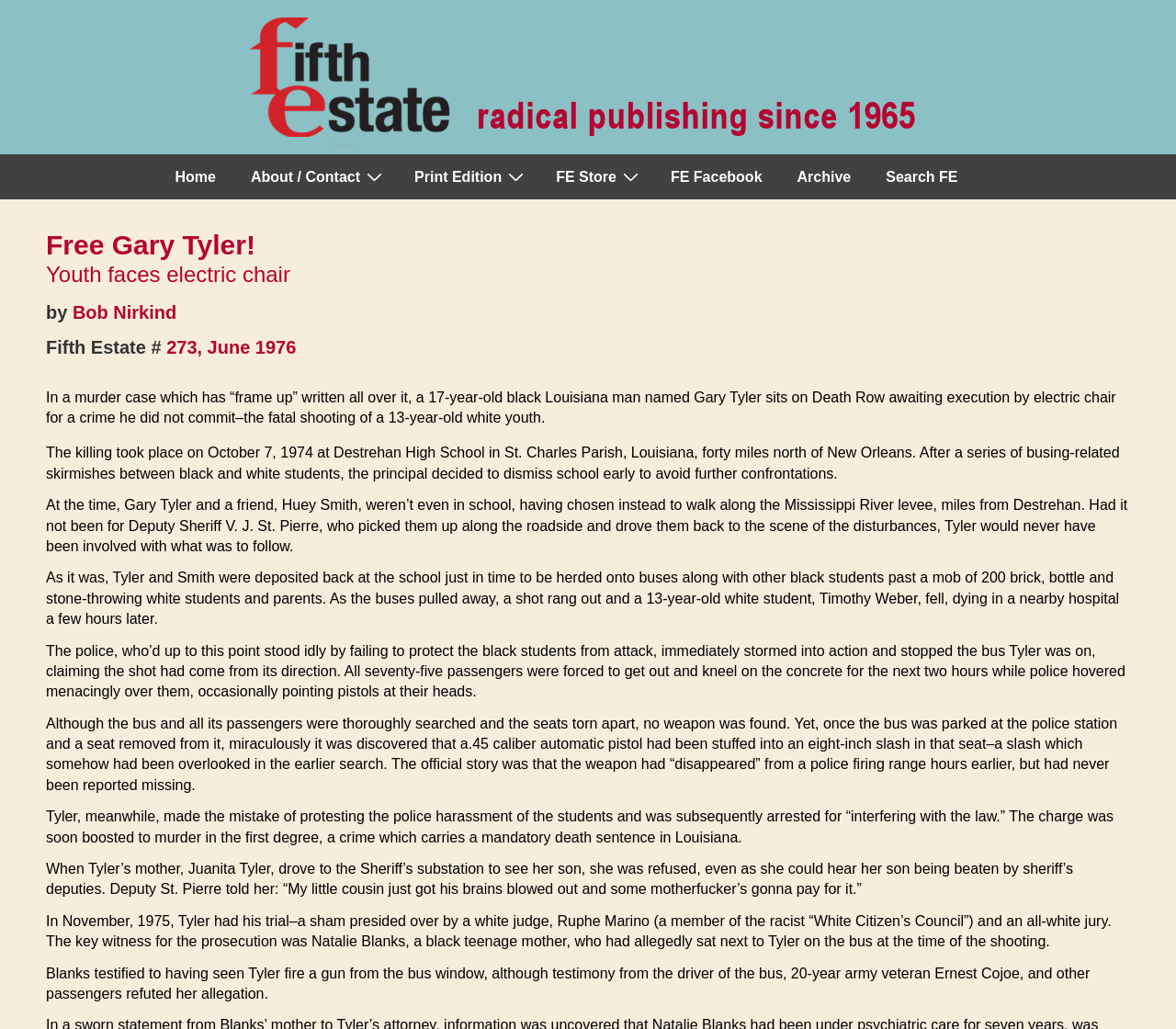What is the name of the school where the incident took place?
Refer to the image and give a detailed answer to the question.

The article mentions that the killing took place on October 7, 1974 at Destrehan High School in St. Charles Parish, Louisiana, forty miles north of New Orleans.